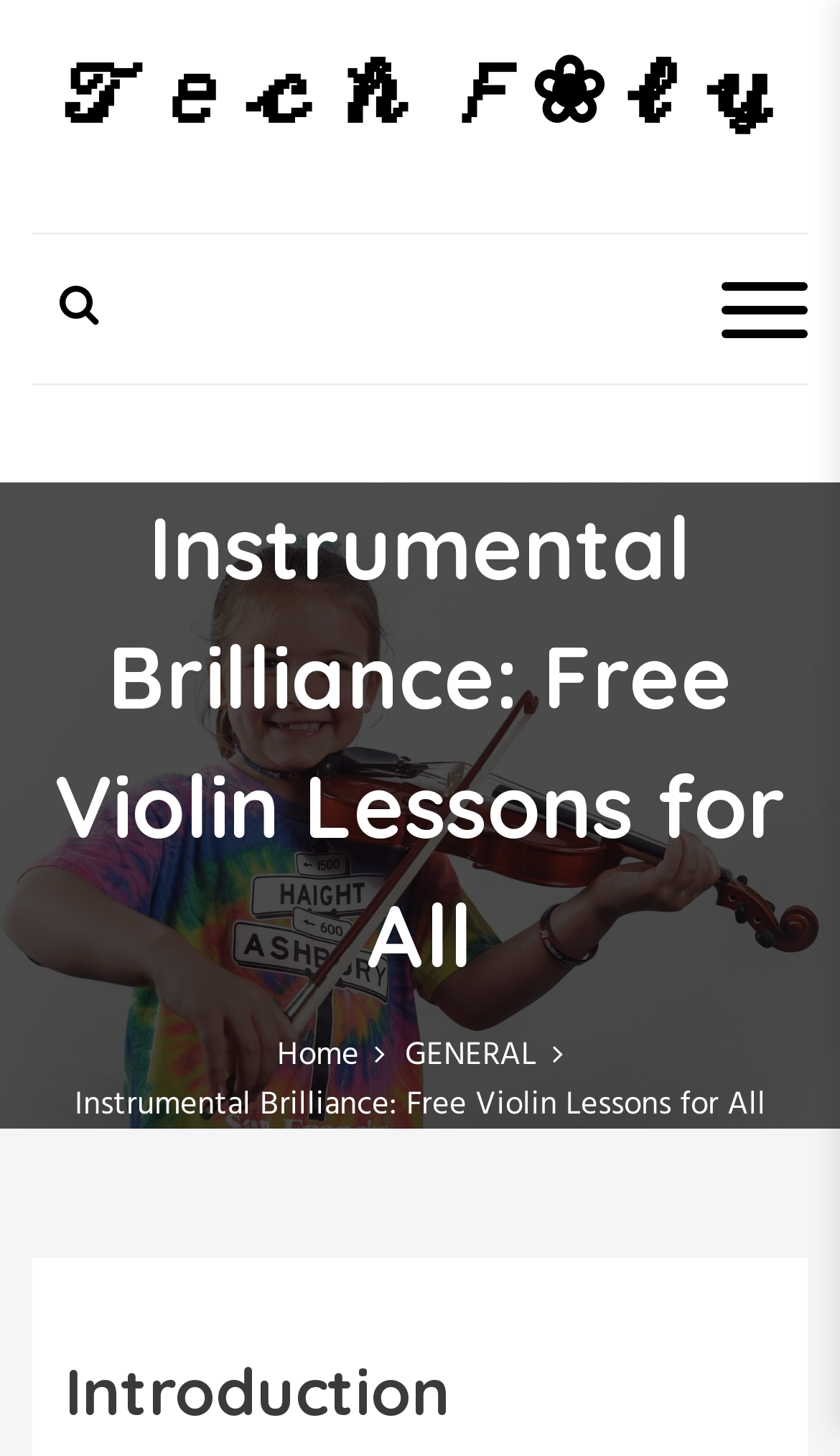Using the description "𝒯𝑒𝒸𝒽 𝐹❀𝓁𝓎", predict the bounding box of the relevant HTML element.

[0.064, 0.019, 0.936, 0.118]